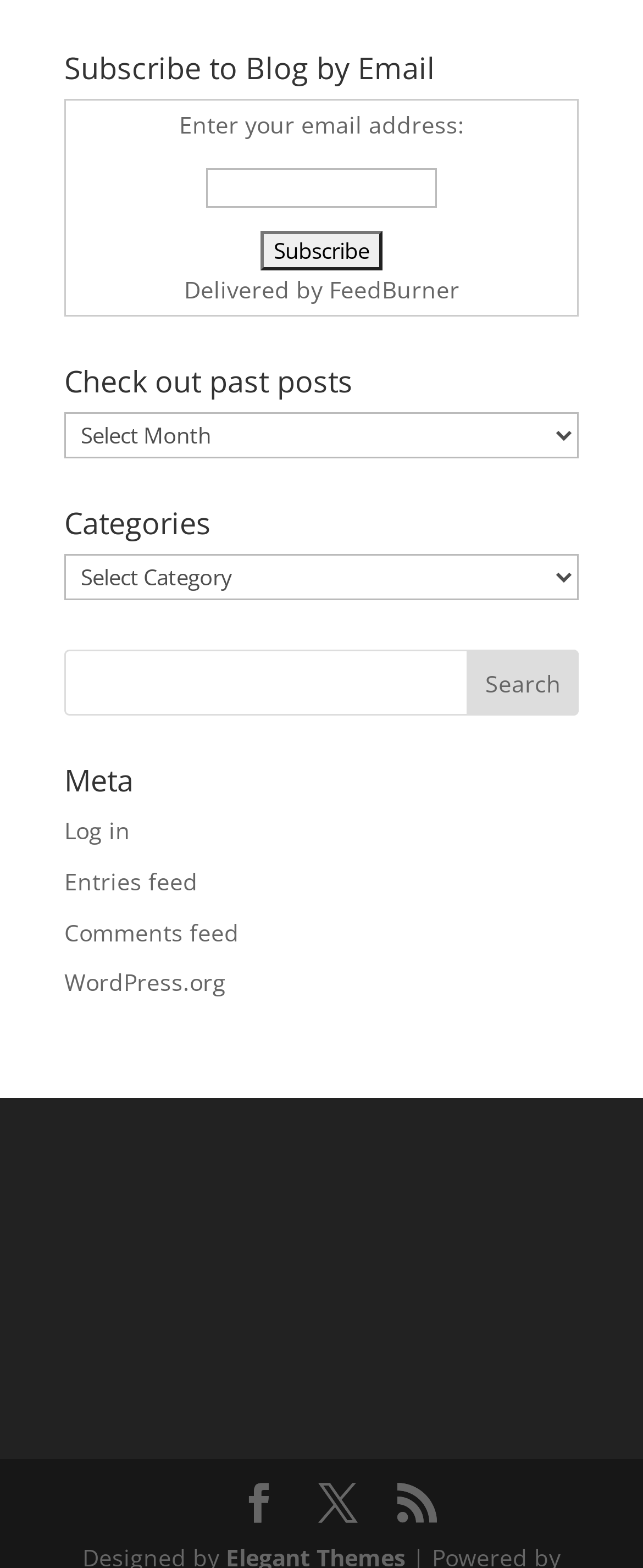Specify the bounding box coordinates of the region I need to click to perform the following instruction: "View categories". The coordinates must be four float numbers in the range of 0 to 1, i.e., [left, top, right, bottom].

[0.1, 0.353, 0.9, 0.383]